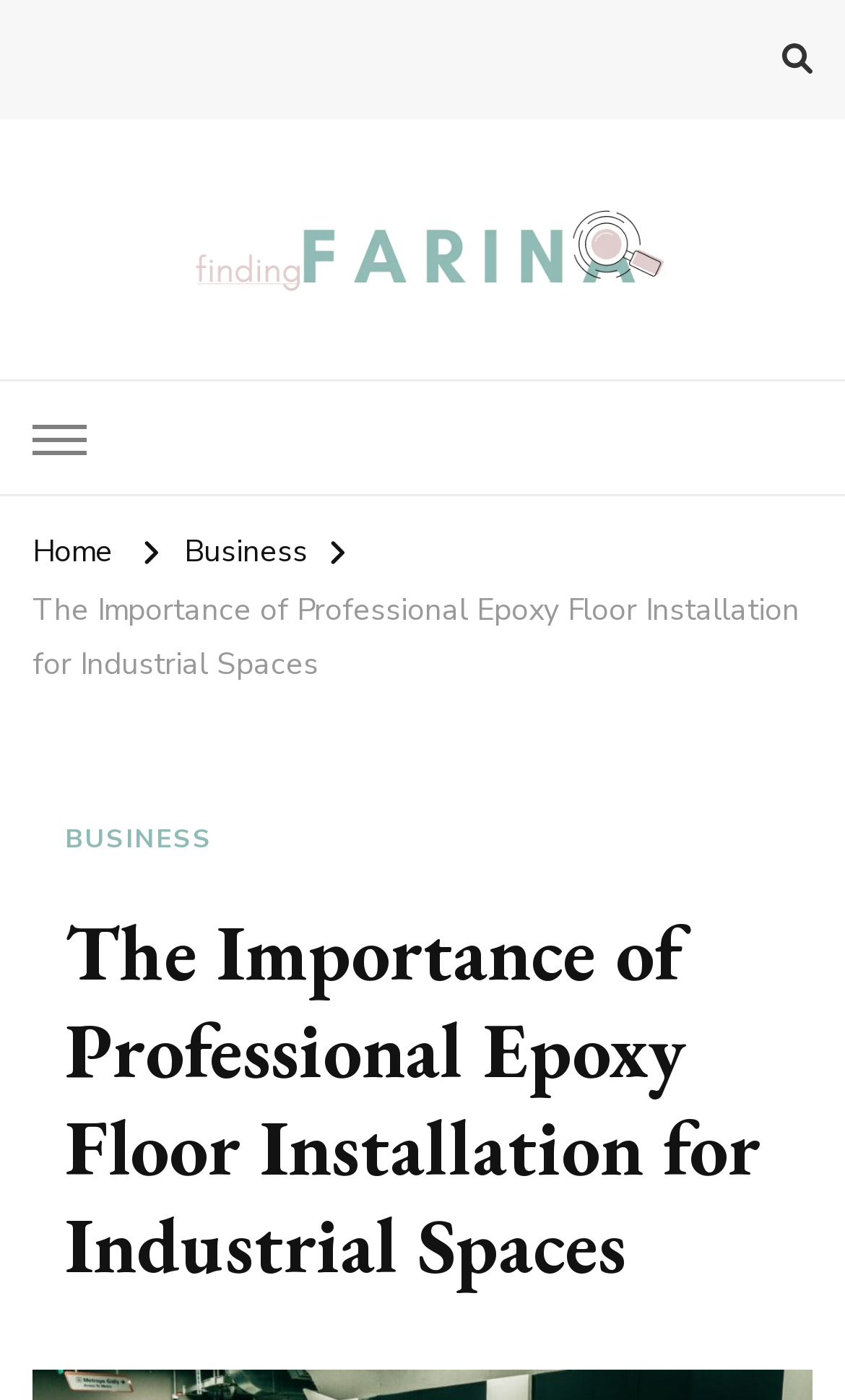Respond to the question with just a single word or phrase: 
What is the purpose of the webpage?

To inform about epoxy floor installation